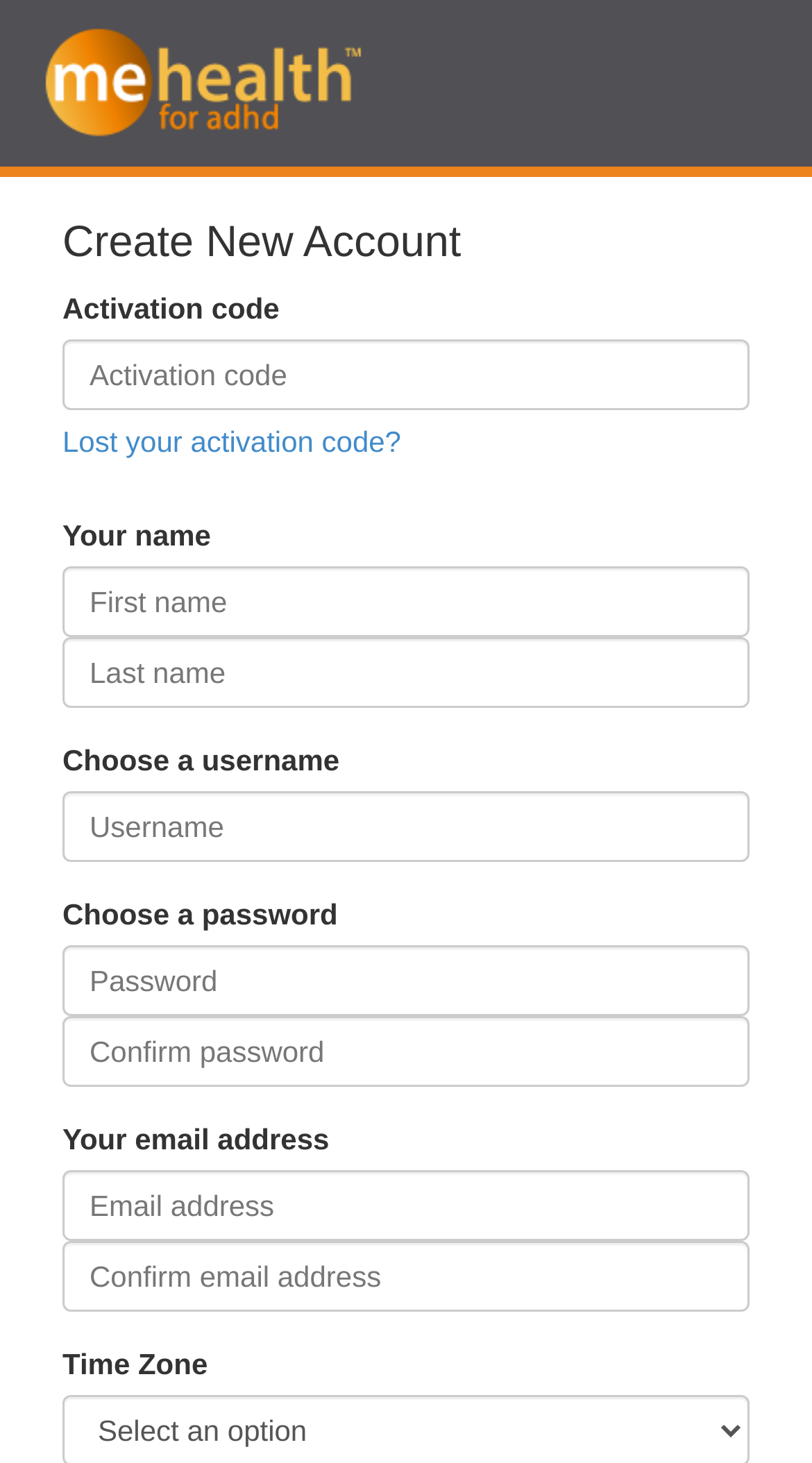Is the activation code field required?
Based on the image, give a one-word or short phrase answer.

No